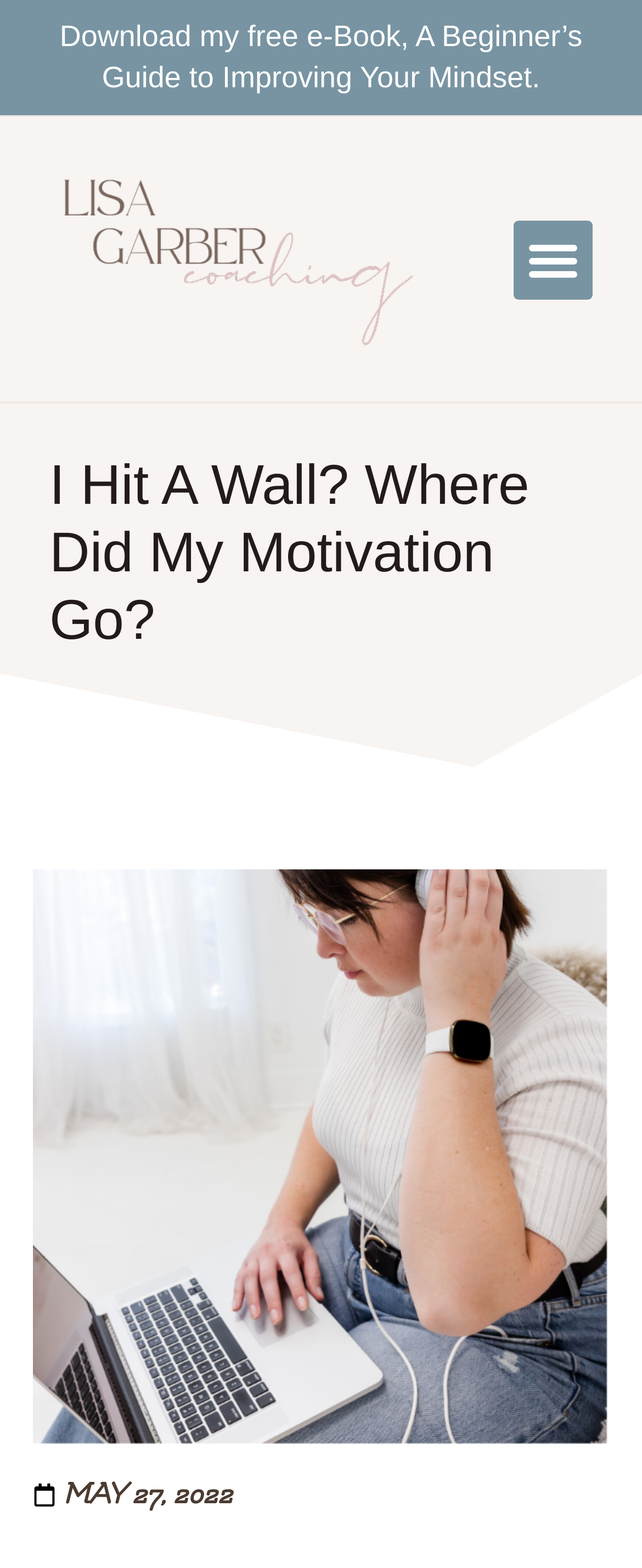Produce an elaborate caption capturing the essence of the webpage.

This webpage is about motivation and business success, with a focus on Lisa Garber's strategies. At the top of the page, there is a prominent heading that reads "Download my free e-Book, A Beginner’s Guide to Improving Your Mindset," which is also a clickable link. Below this, there is a link to "Life Coach" accompanied by an image, positioned on the left side of the page. 

To the right of the "Life Coach" link, there is a "Menu Toggle" button. Further down, there is a heading that reads "I Hit A Wall? Where Did My Motivation Go?" which is centered on the page. Below this heading, there is a large image of a woman looking at a laptop, taking up most of the page's width. 

At the very bottom of the page, there is a static text element displaying the date "MAY 27, 2022". Overall, the page has a simple and clean layout, with a focus on promoting Lisa Garber's e-Book and coaching services.